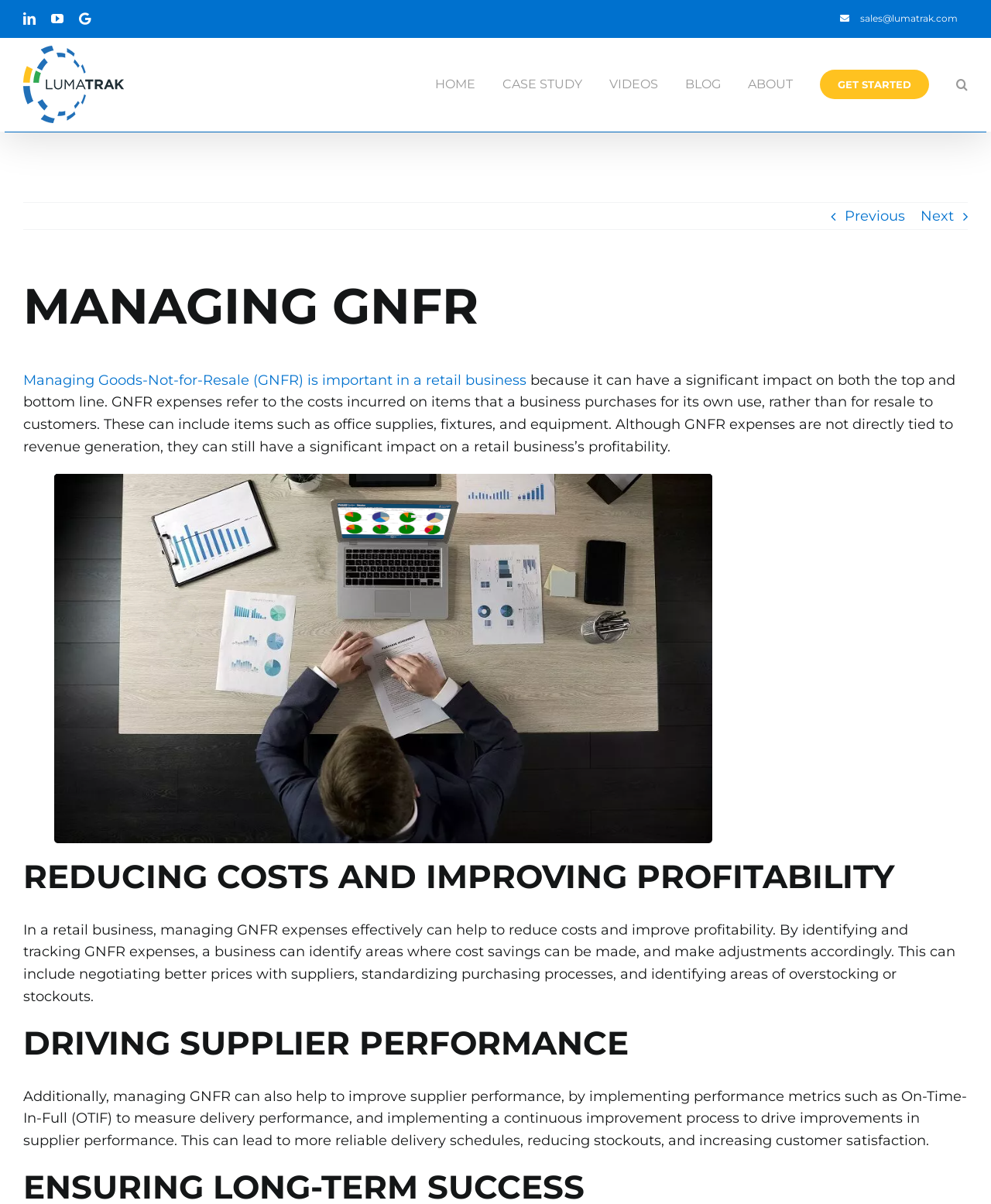Locate the bounding box coordinates of the clickable region necessary to complete the following instruction: "Go to Top". Provide the coordinates in the format of four float numbers between 0 and 1, i.e., [left, top, right, bottom].

[0.904, 0.801, 0.941, 0.823]